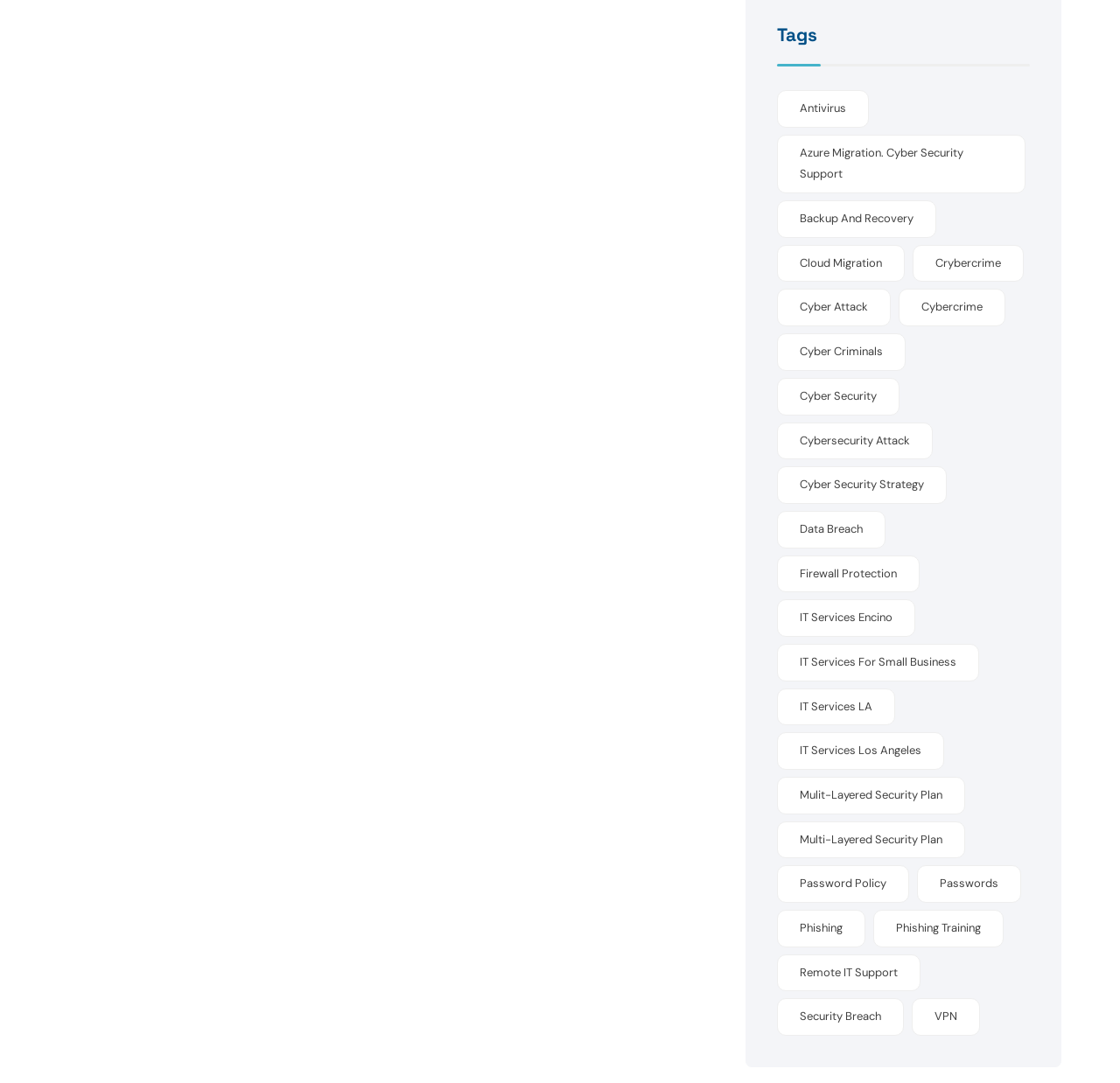Please find the bounding box coordinates of the clickable region needed to complete the following instruction: "View 'Cyber Security Support' options". The bounding box coordinates must consist of four float numbers between 0 and 1, i.e., [left, top, right, bottom].

[0.694, 0.124, 0.916, 0.179]